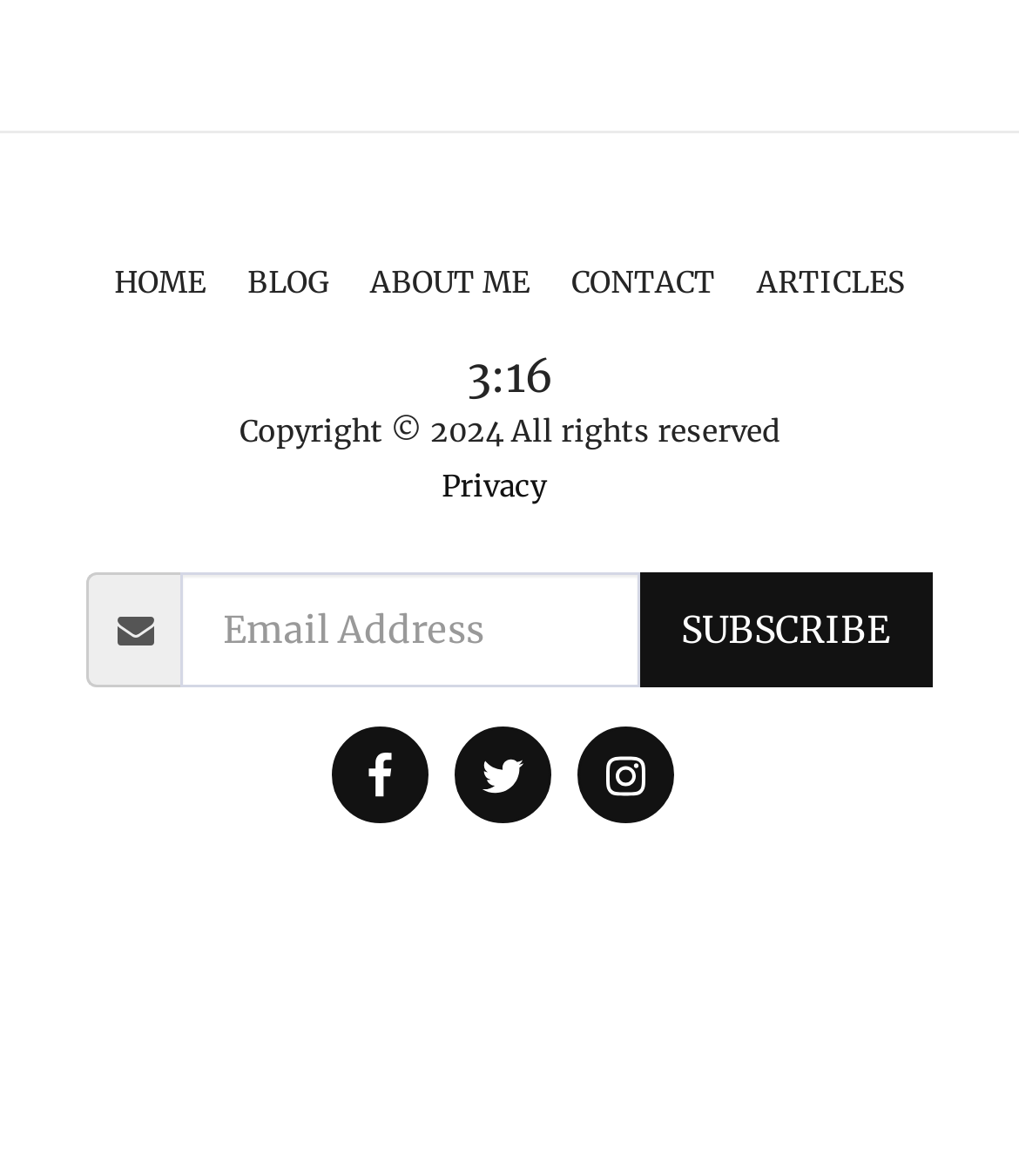What is the button below the textbox for?
Could you please answer the question thoroughly and with as much detail as possible?

The button with the text 'SUBSCRIBE' is located below the textbox labeled as 'Email Address', suggesting that it is used to submit the email address for subscription or newsletter purposes.